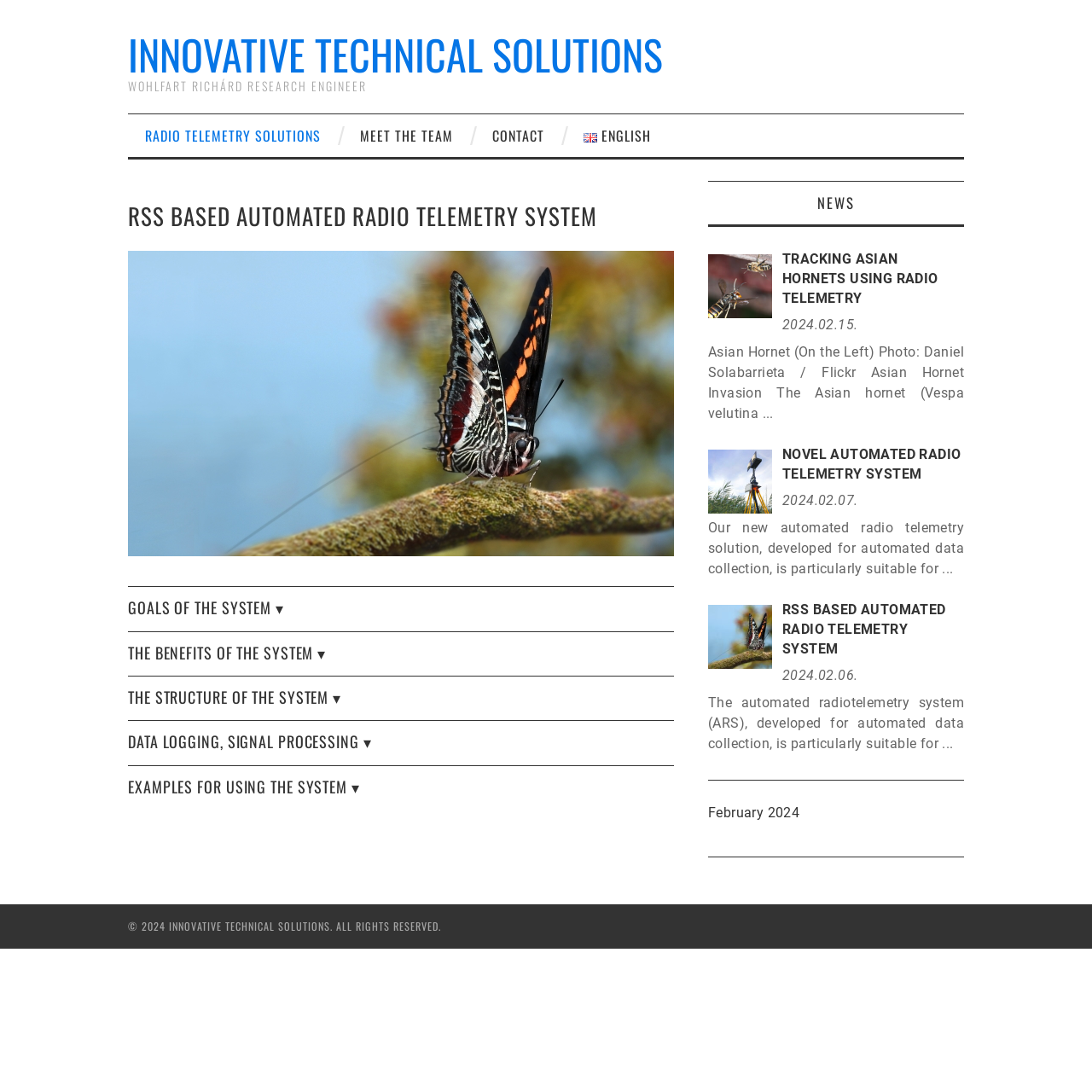Please find the bounding box coordinates of the section that needs to be clicked to achieve this instruction: "Read about Radio Telemetry Solutions".

[0.117, 0.105, 0.309, 0.144]